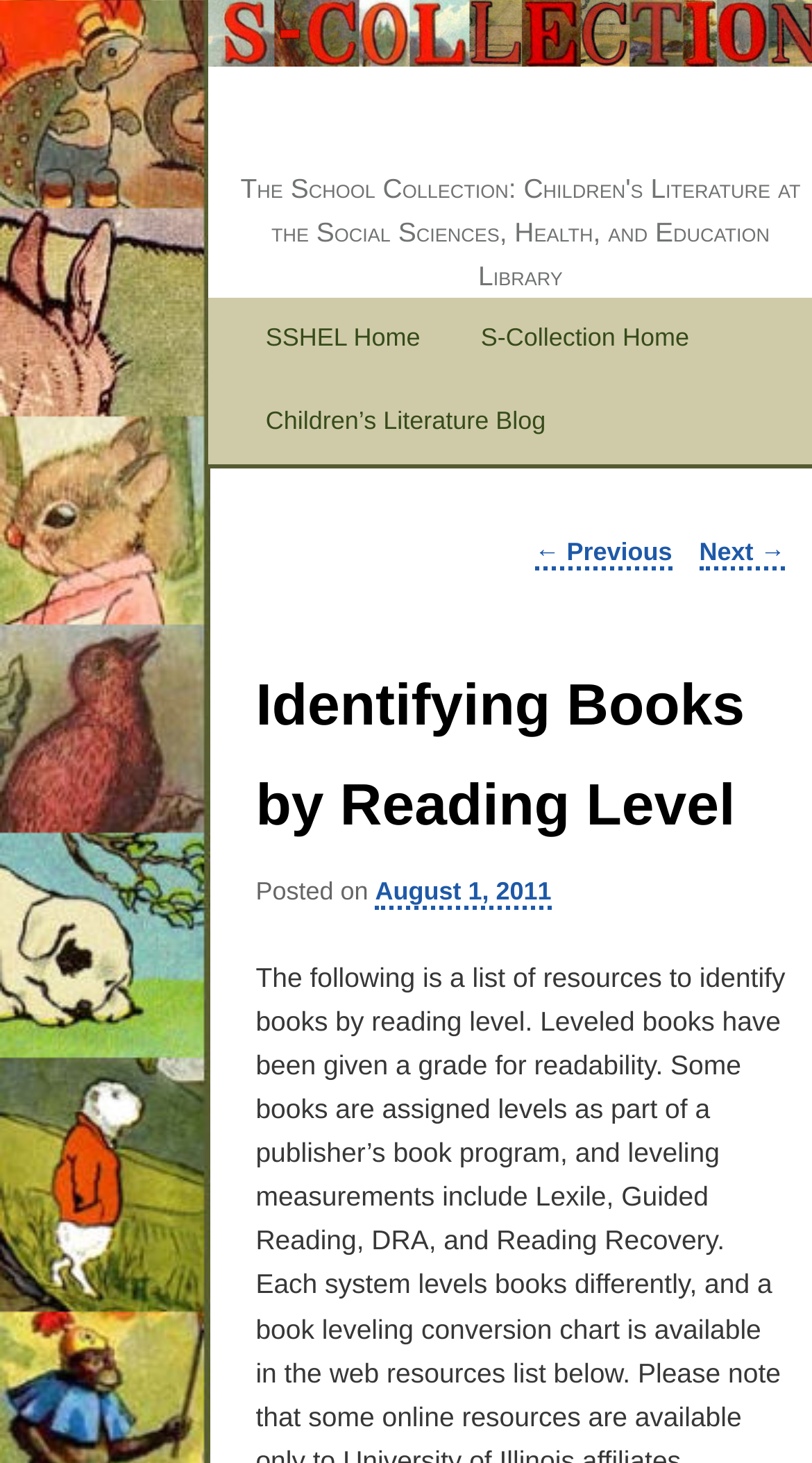Find and extract the text of the primary heading on the webpage.

Children's Literature at the Social Sciences, Health, and Education Library